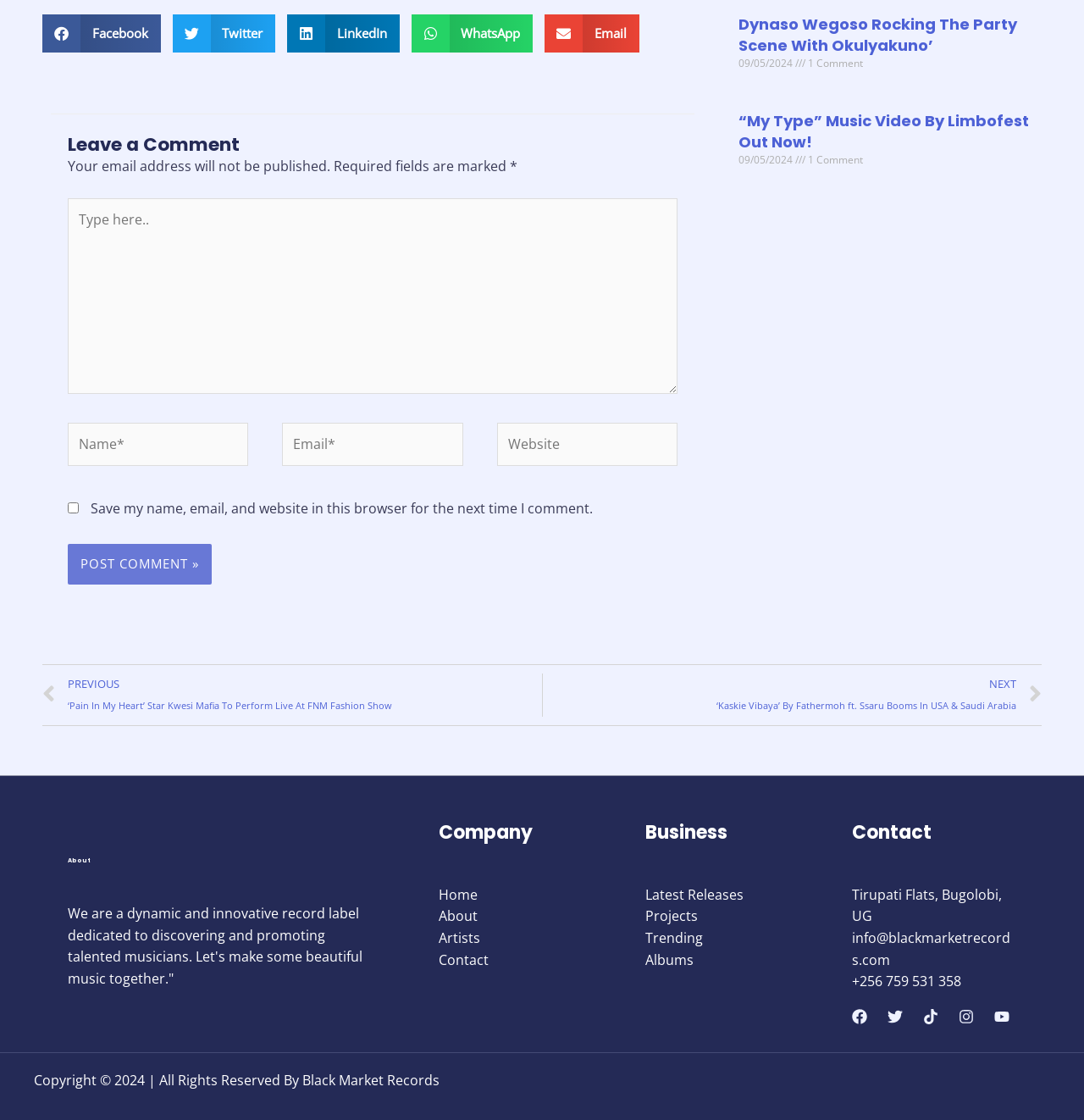Find the bounding box coordinates of the clickable element required to execute the following instruction: "Post Comment »". Provide the coordinates as four float numbers between 0 and 1, i.e., [left, top, right, bottom].

[0.062, 0.486, 0.195, 0.522]